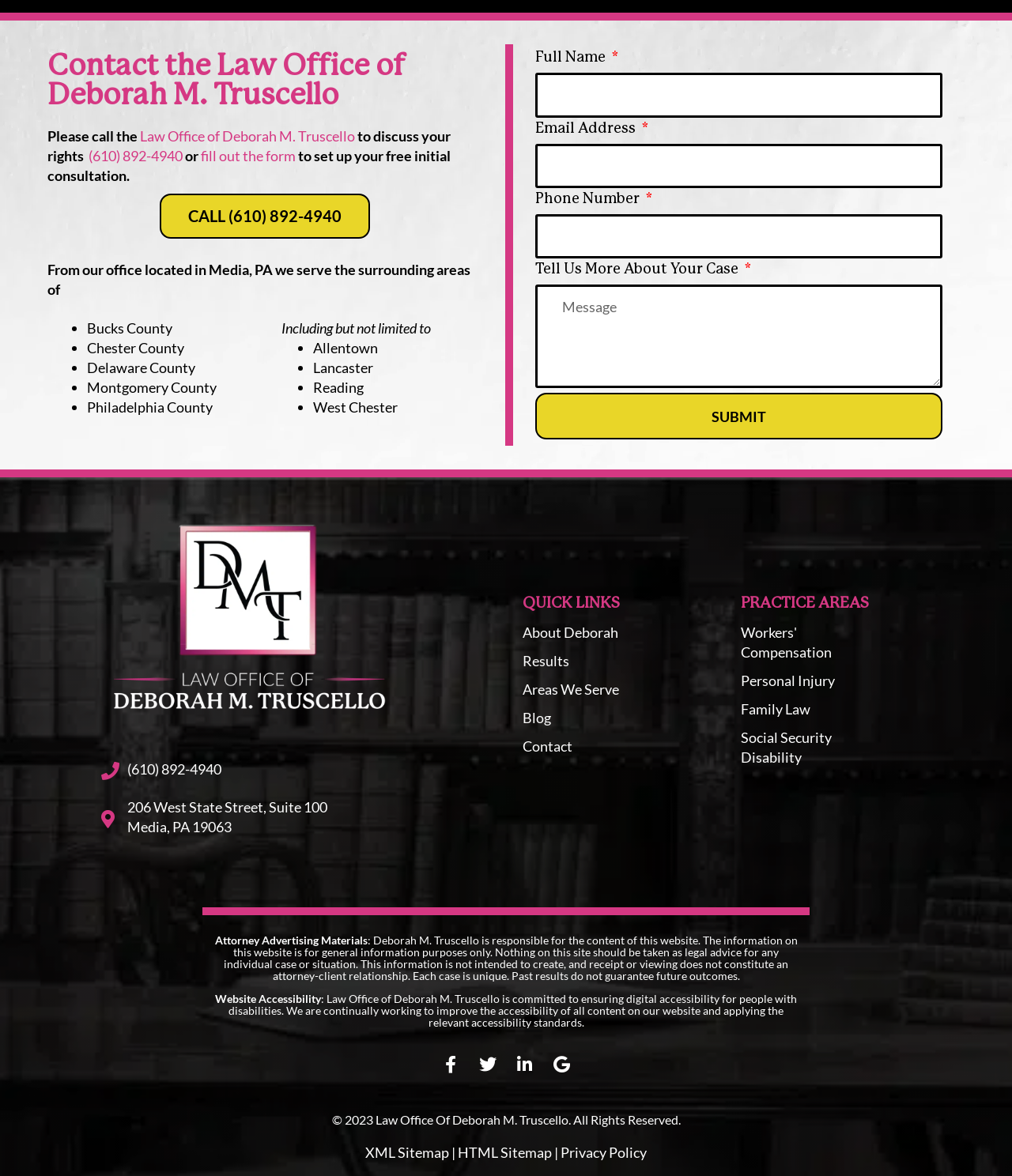Determine the bounding box coordinates of the region to click in order to accomplish the following instruction: "Submit the contact form". Provide the coordinates as four float numbers between 0 and 1, specifically [left, top, right, bottom].

[0.529, 0.334, 0.931, 0.374]